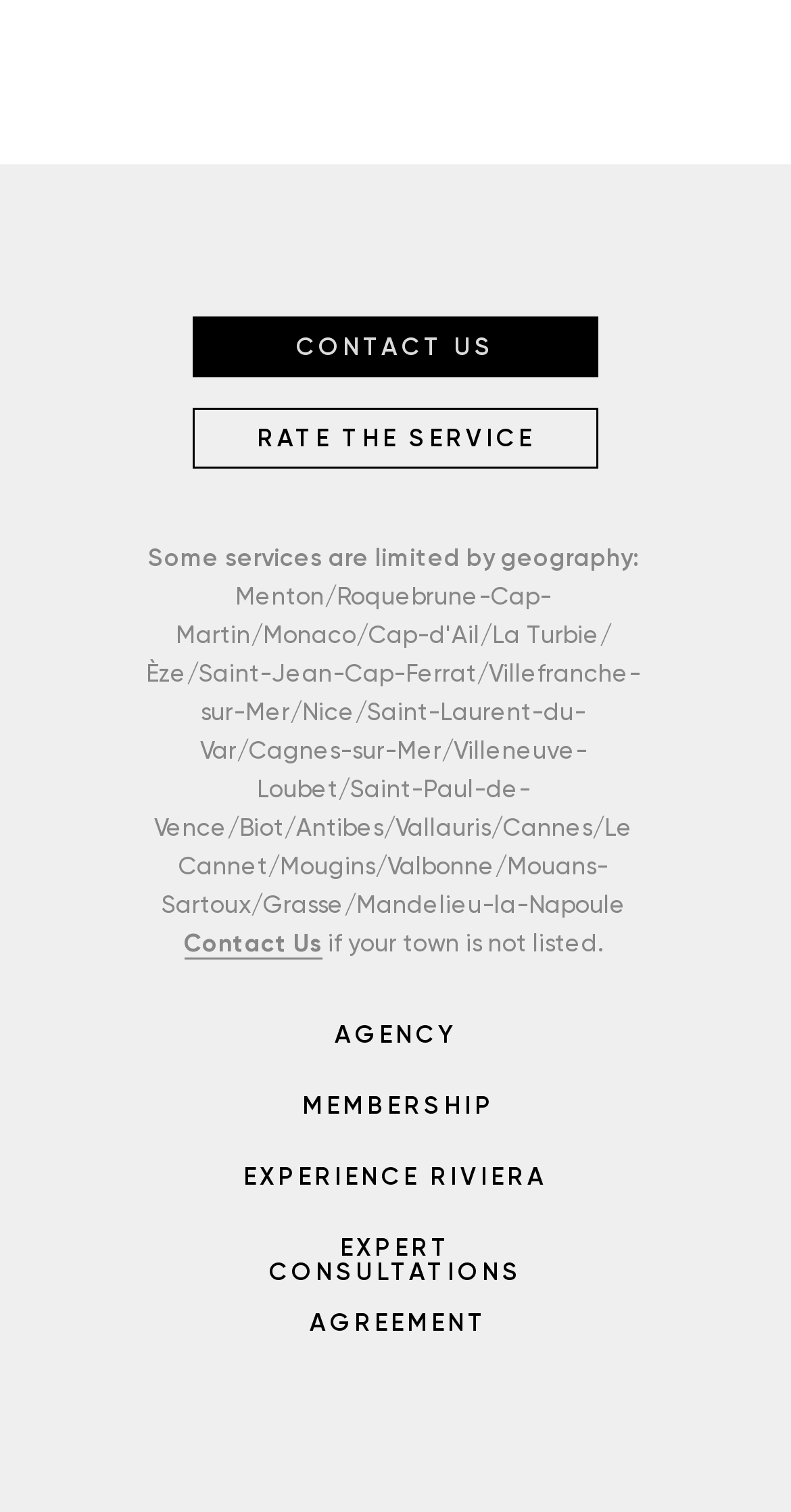Locate the bounding box coordinates of the clickable part needed for the task: "Contact us".

[0.244, 0.209, 0.756, 0.249]